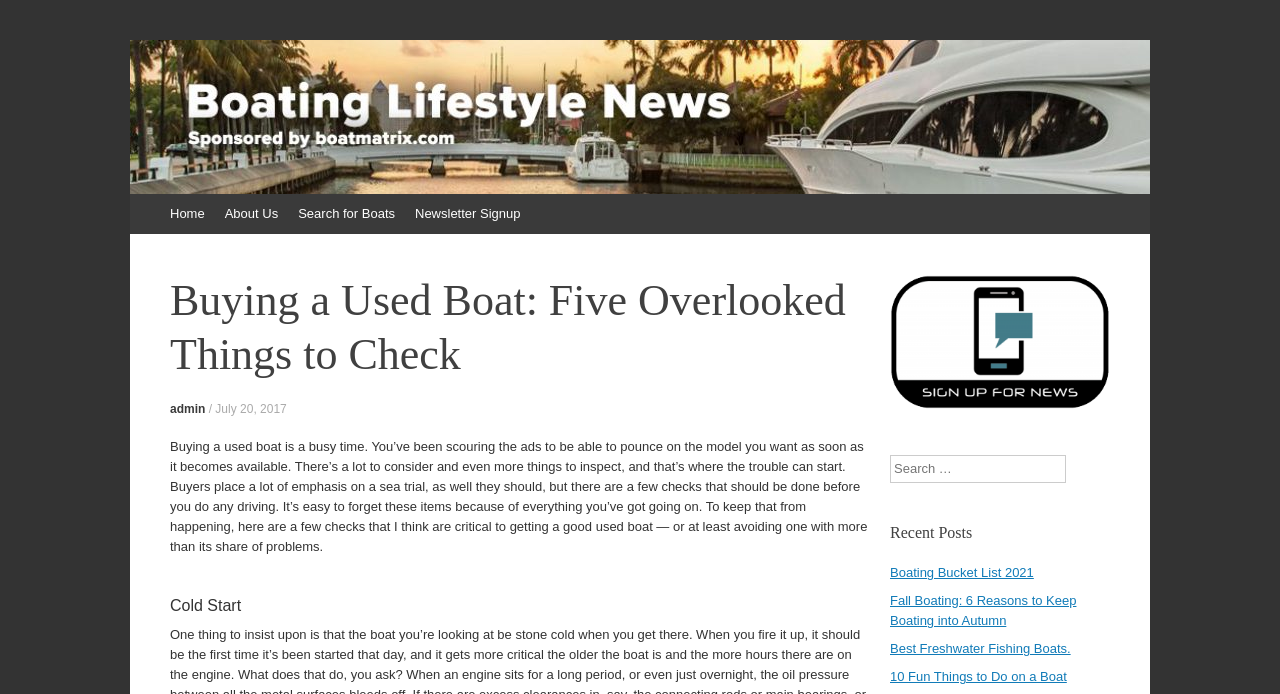Calculate the bounding box coordinates for the UI element based on the following description: "parent_node: Search name="s" placeholder="Search …"". Ensure the coordinates are four float numbers between 0 and 1, i.e., [left, top, right, bottom].

[0.695, 0.656, 0.833, 0.696]